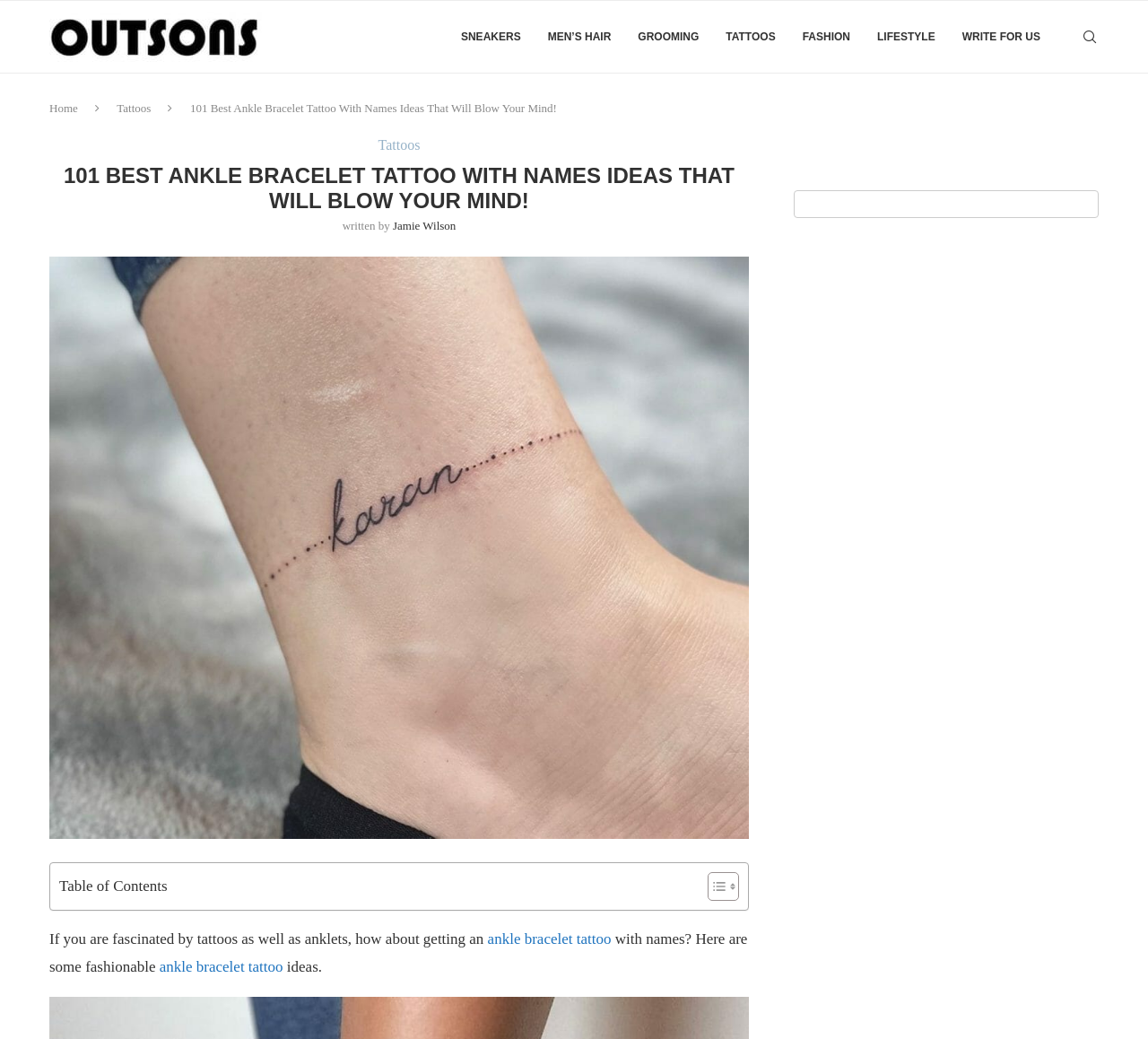Please identify the bounding box coordinates of the area that needs to be clicked to follow this instruction: "Search for something".

[0.941, 0.001, 0.957, 0.07]